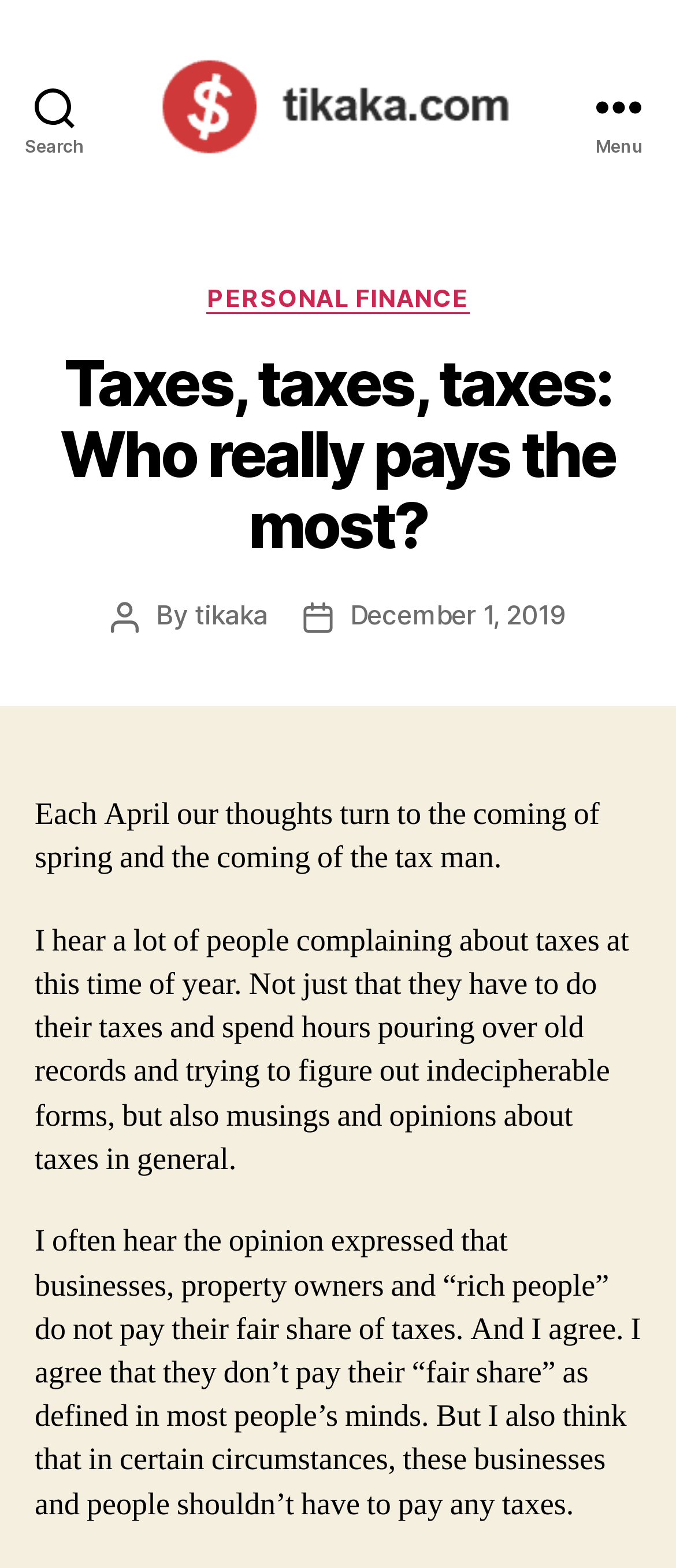Find the bounding box of the UI element described as: "azure window". The bounding box coordinates should be given as four float values between 0 and 1, i.e., [left, top, right, bottom].

None